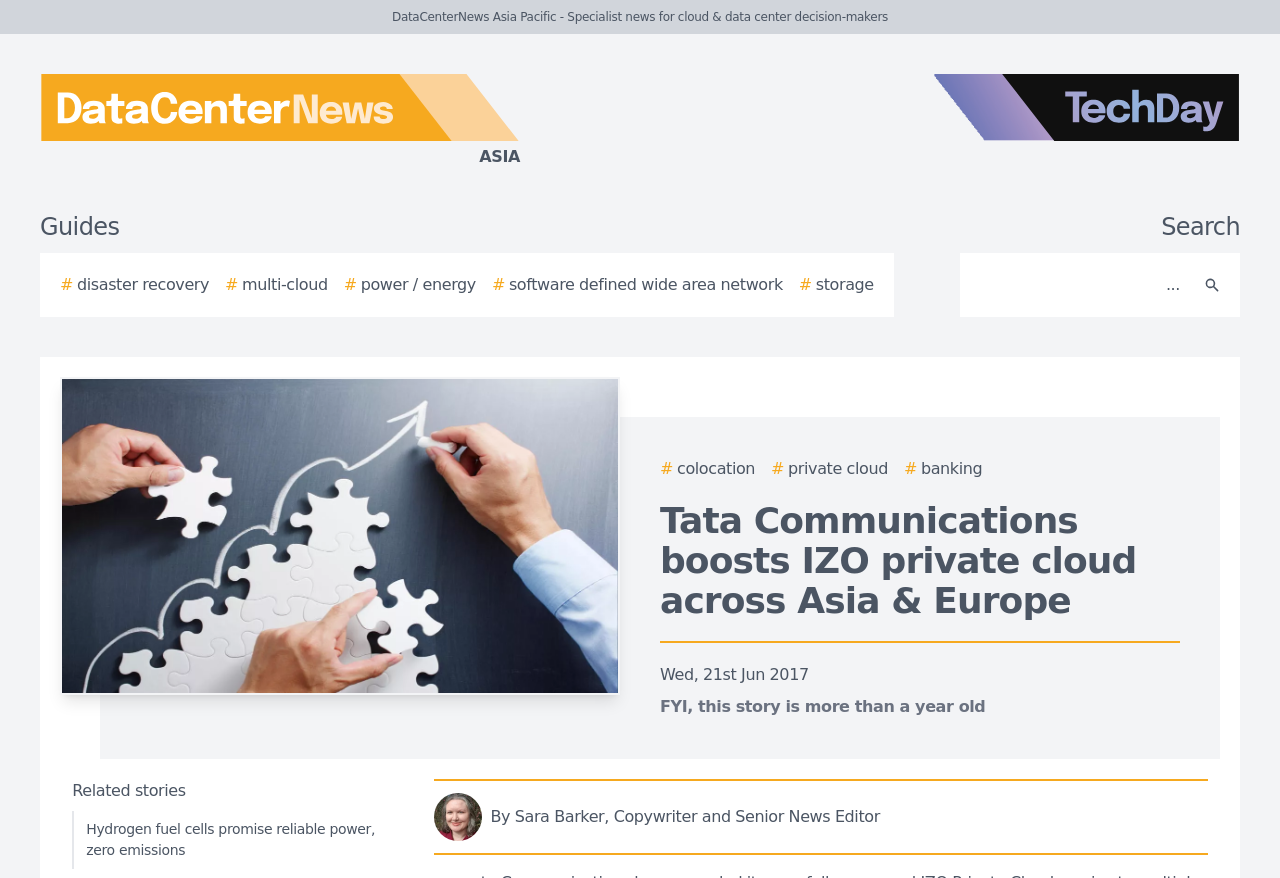Please specify the bounding box coordinates of the region to click in order to perform the following instruction: "Read the story about Tata Communications boosting IZO private cloud".

[0.516, 0.571, 0.922, 0.707]